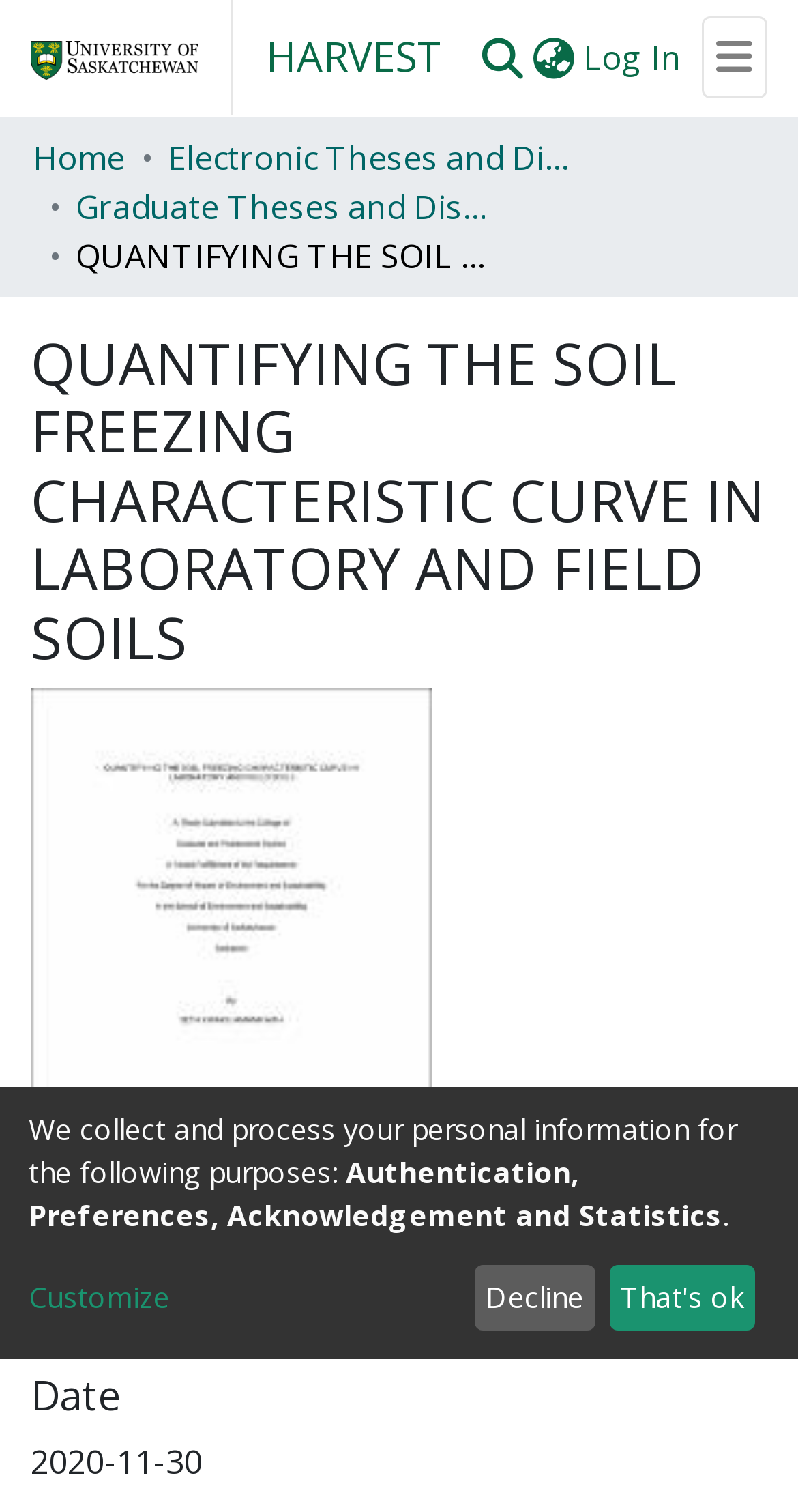Identify the bounding box for the UI element described as: "AMANKWAH-THESIS-2020.pdf (5.48 MB)". Ensure the coordinates are four float numbers between 0 and 1, formatted as [left, top, right, bottom].

[0.038, 0.856, 0.808, 0.885]